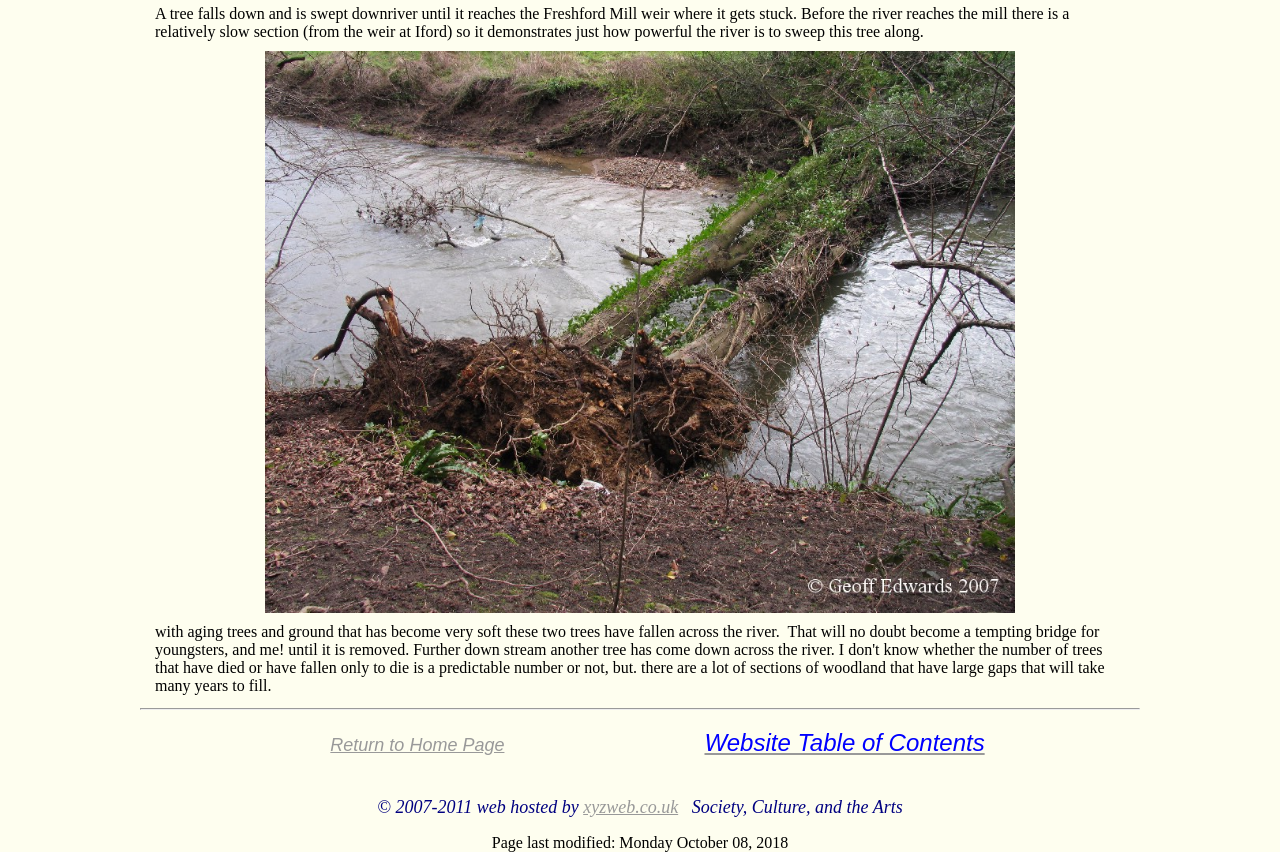Provide the bounding box coordinates of the HTML element this sentence describes: "xyzweb.co.uk".

[0.456, 0.935, 0.53, 0.959]